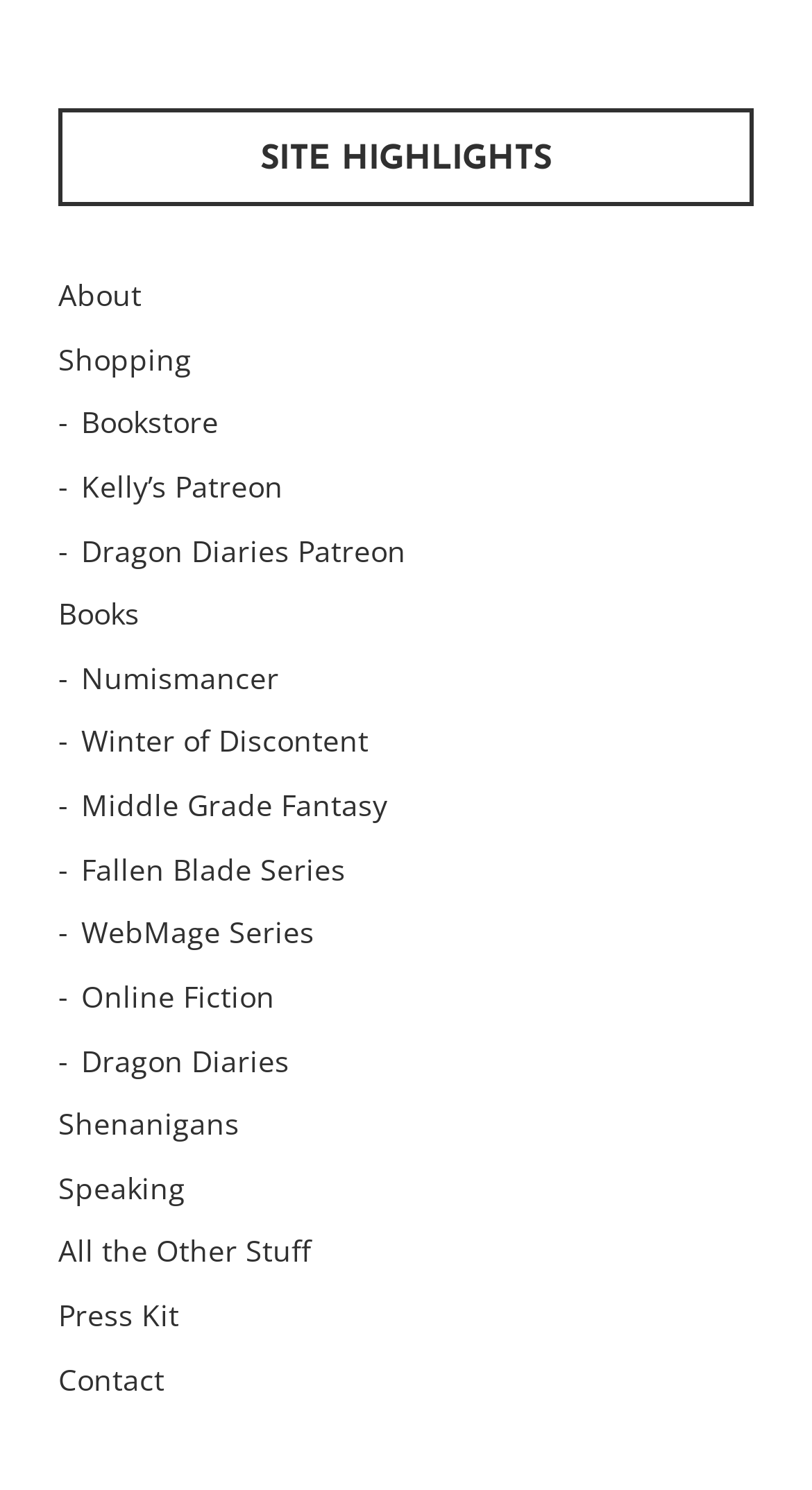Locate the bounding box coordinates of the element's region that should be clicked to carry out the following instruction: "visit Bookstore". The coordinates need to be four float numbers between 0 and 1, i.e., [left, top, right, bottom].

[0.1, 0.27, 0.27, 0.297]